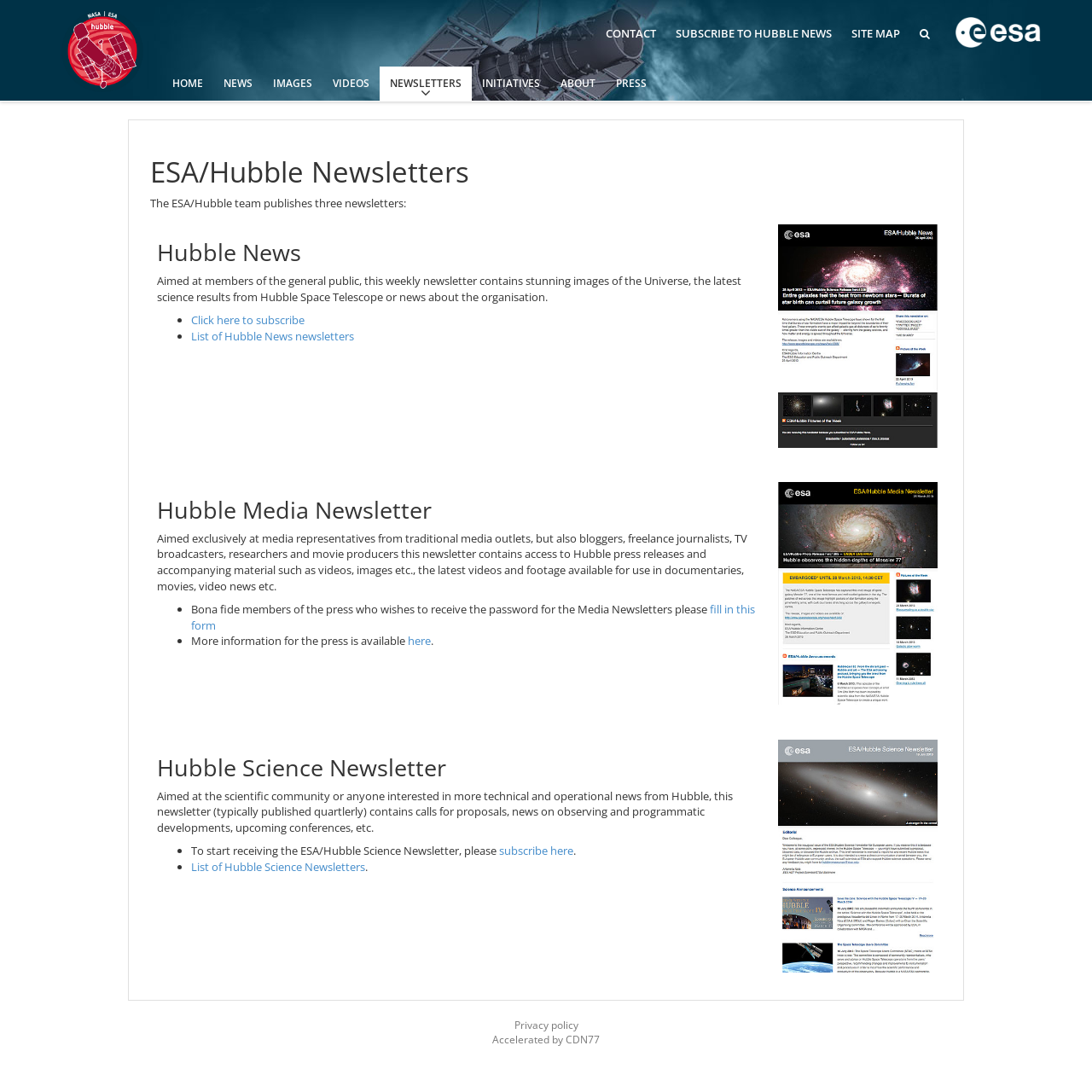Please locate the bounding box coordinates of the element that should be clicked to achieve the given instruction: "View Hubble News newsletters".

[0.047, 0.103, 0.353, 0.123]